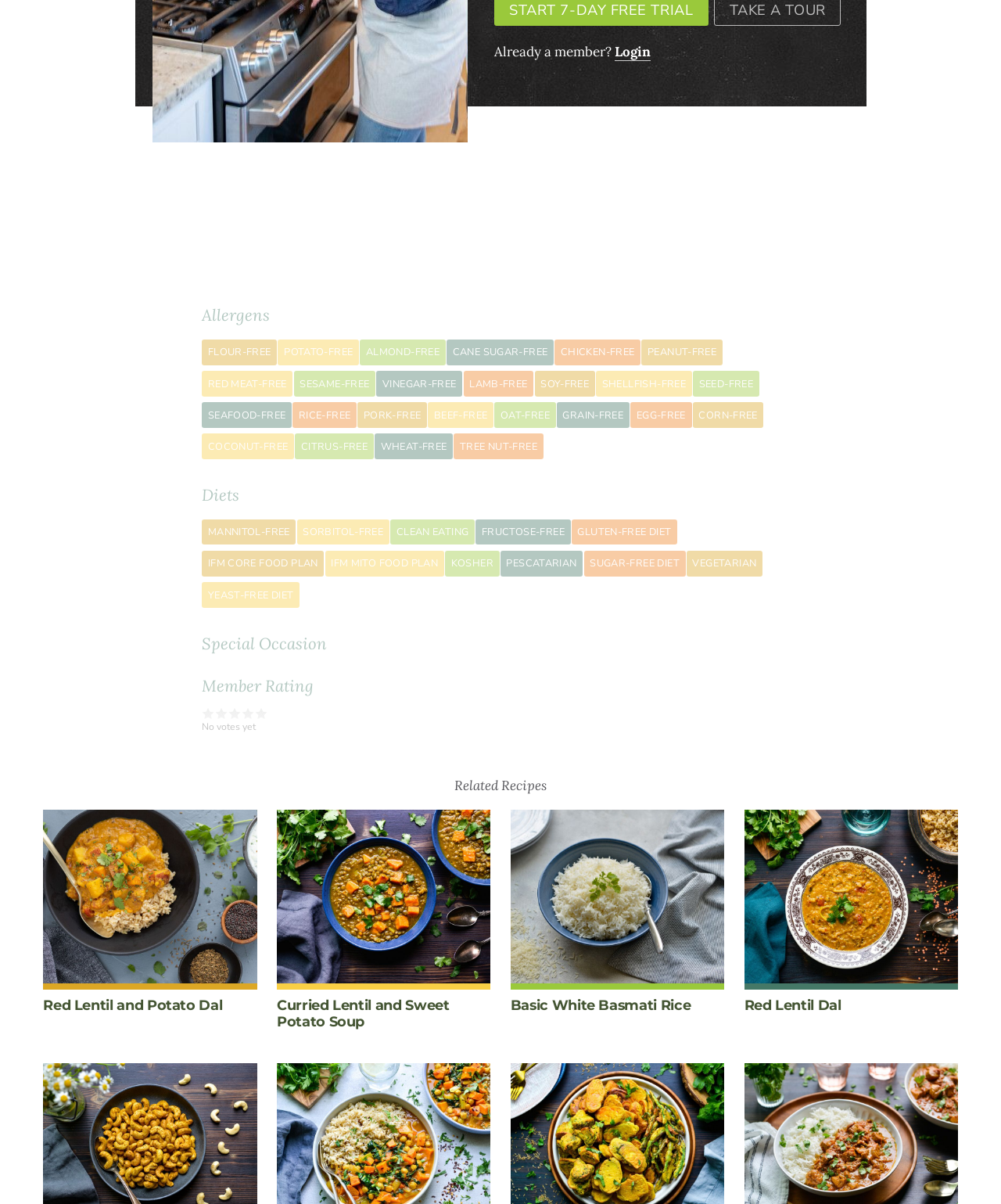Please determine the bounding box coordinates of the area that needs to be clicked to complete this task: 'Click on 'Related Recipes''. The coordinates must be four float numbers between 0 and 1, formatted as [left, top, right, bottom].

[0.454, 0.645, 0.546, 0.66]